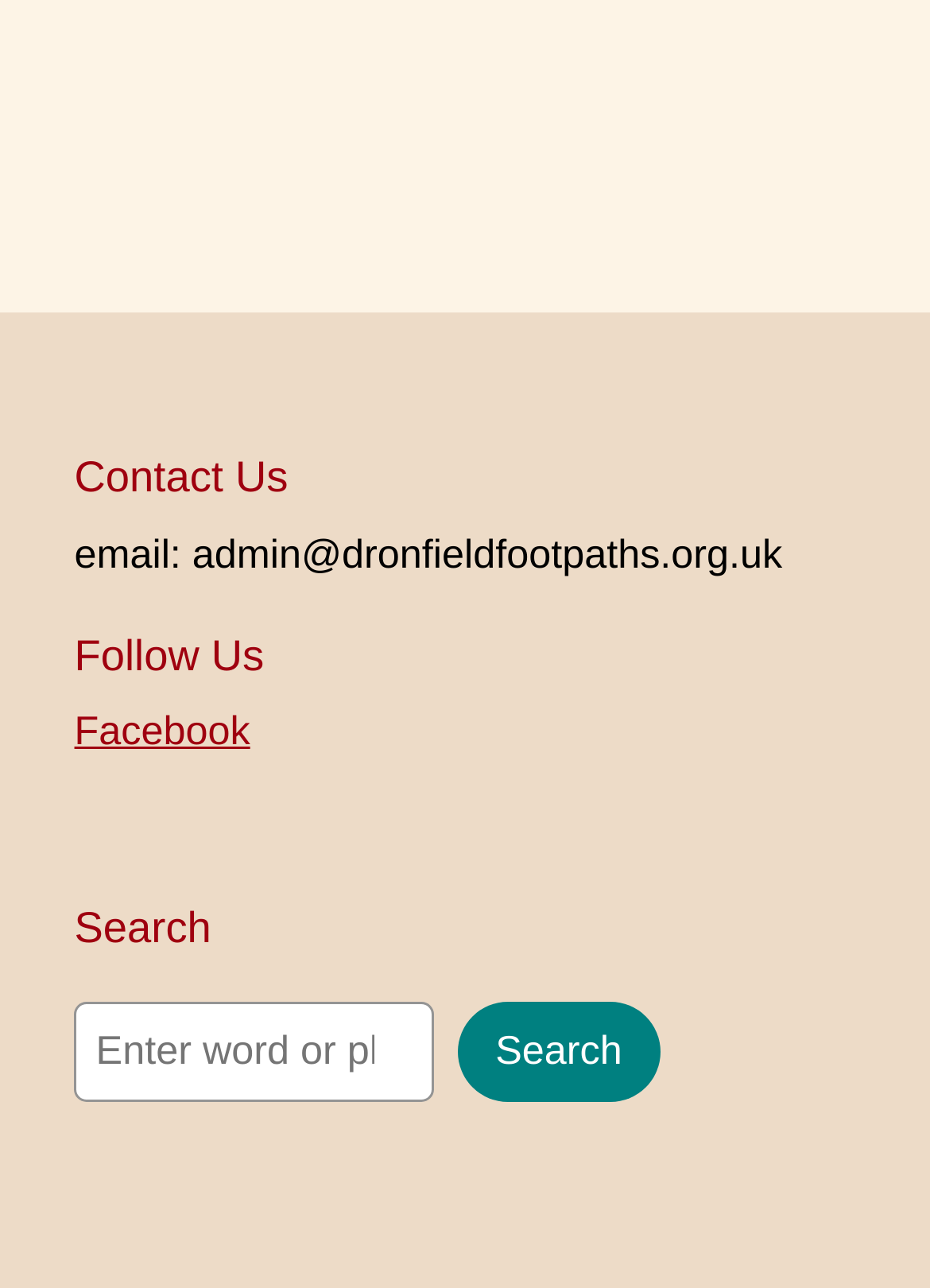How many social media platforms are listed?
Based on the image content, provide your answer in one word or a short phrase.

1